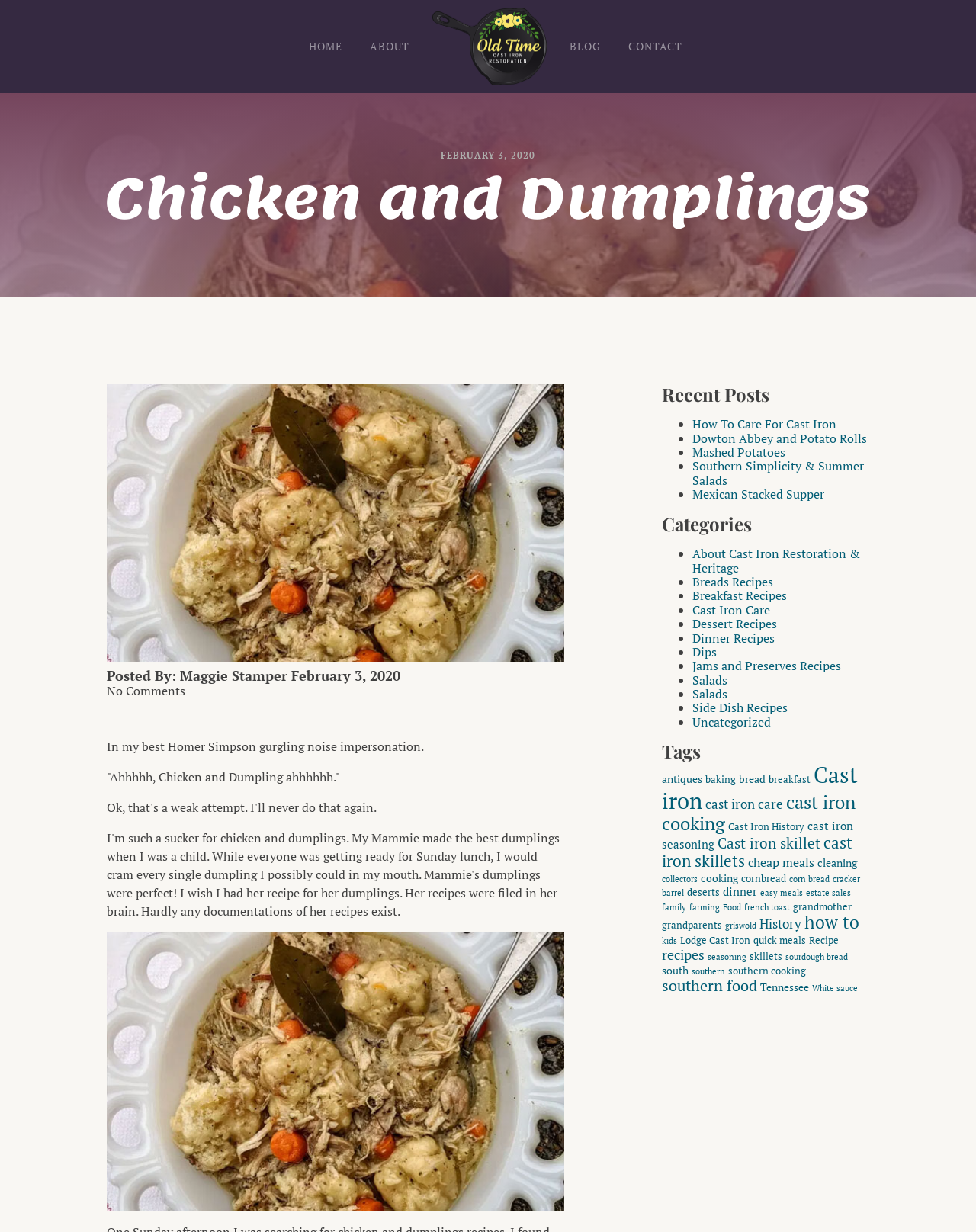Please answer the following query using a single word or phrase: 
Who is the author of the blog post?

Maggie Stamper